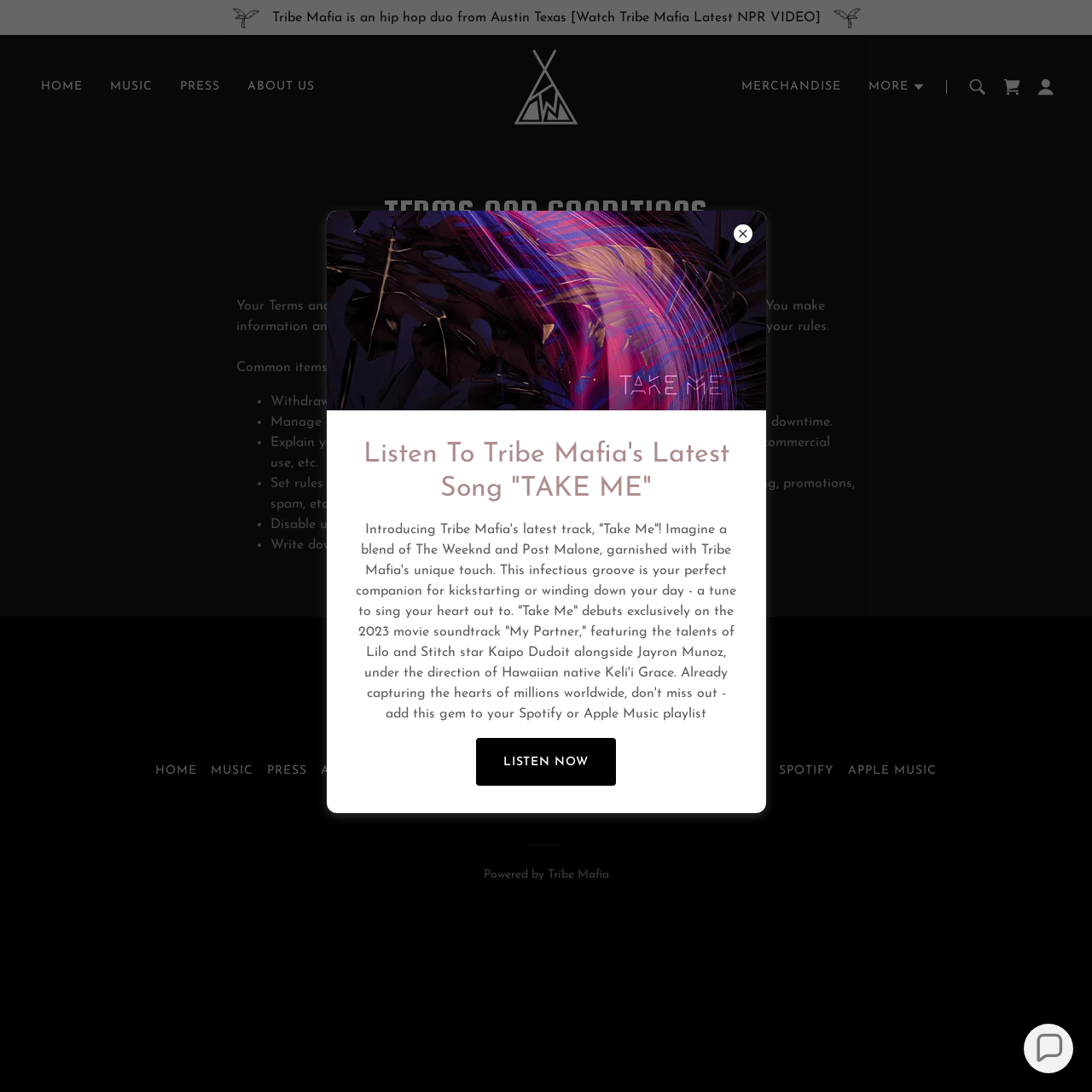Bounding box coordinates are specified in the format (top-left x, top-left y, bottom-right x, bottom-right y). All values are floating point numbers bounded between 0 and 1. Please provide the bounding box coordinate of the region this sentence describes: aria-label="Shopping Cart Icon"

[0.911, 0.064, 0.942, 0.095]